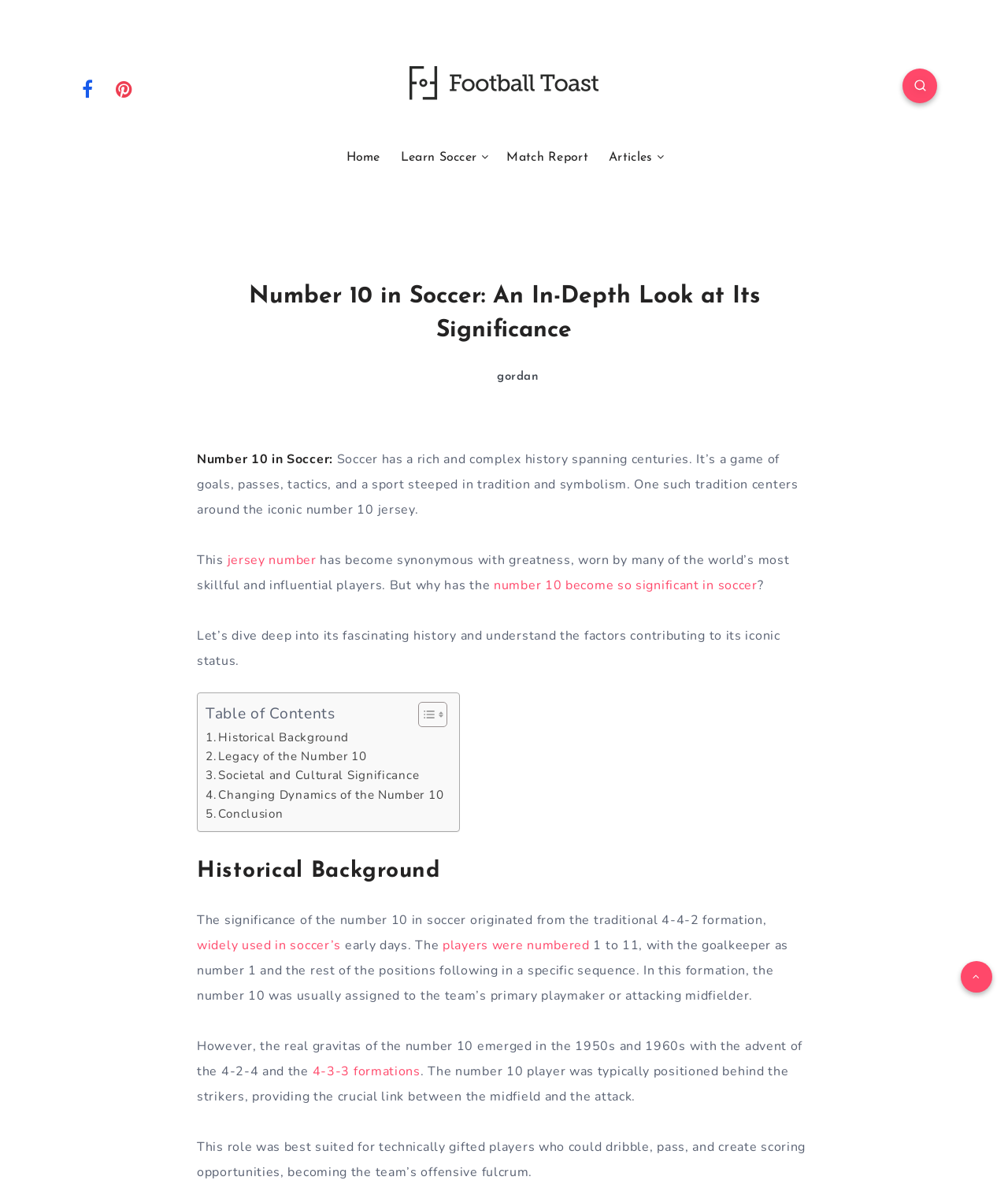Determine the bounding box coordinates of the clickable region to execute the instruction: "Learn more about the legacy of the number 10". The coordinates should be four float numbers between 0 and 1, denoted as [left, top, right, bottom].

[0.204, 0.631, 0.364, 0.647]